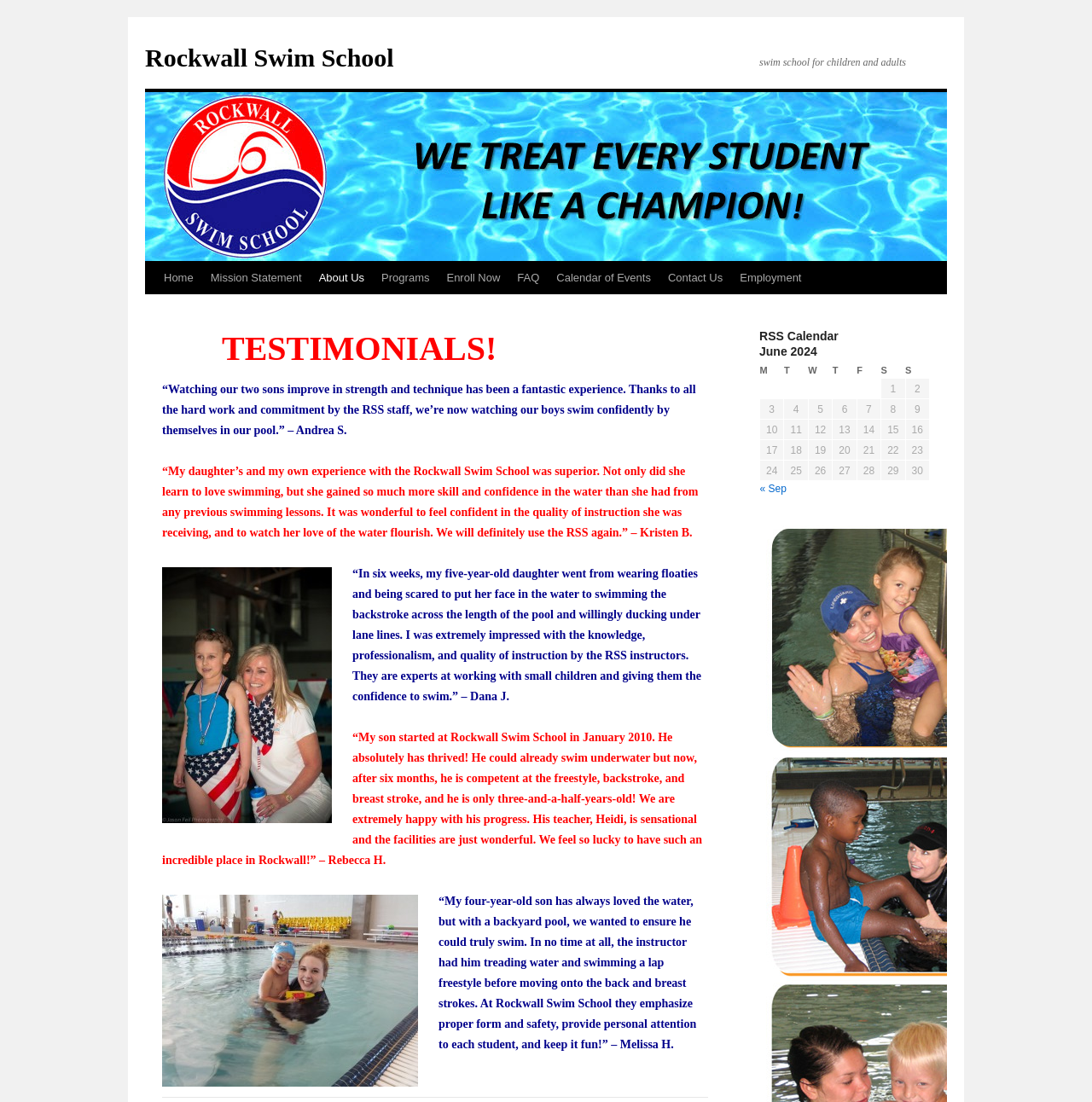What is the purpose of the RSS instructors?
Based on the screenshot, provide your answer in one word or phrase.

Teaching swimming